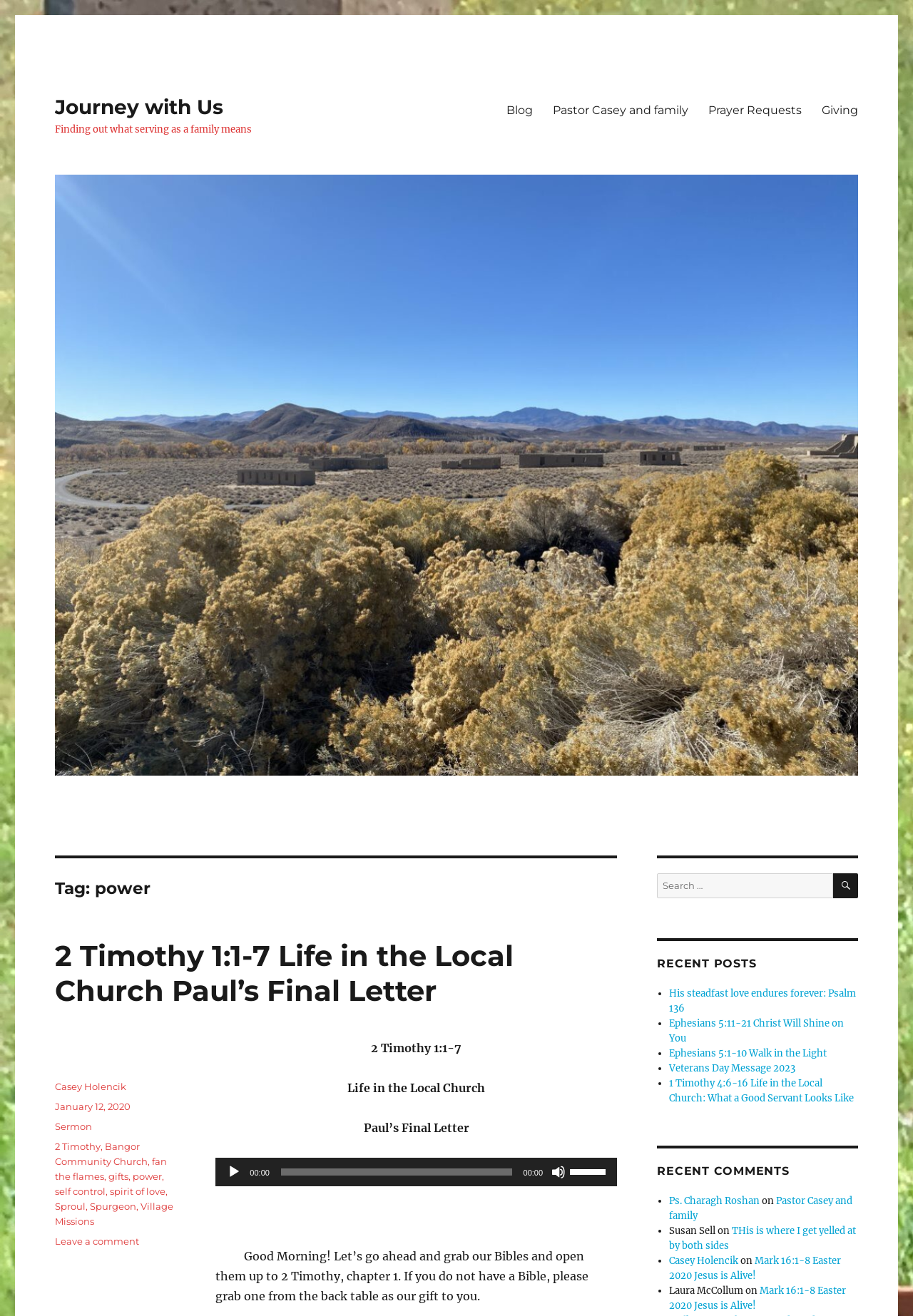Please examine the image and provide a detailed answer to the question: What is the category of the sermon?

I found the category of the sermon by looking at the link element with the text 'Sermon' which is a child of the FooterAsNonLandmark element and has a role of 'Category'.